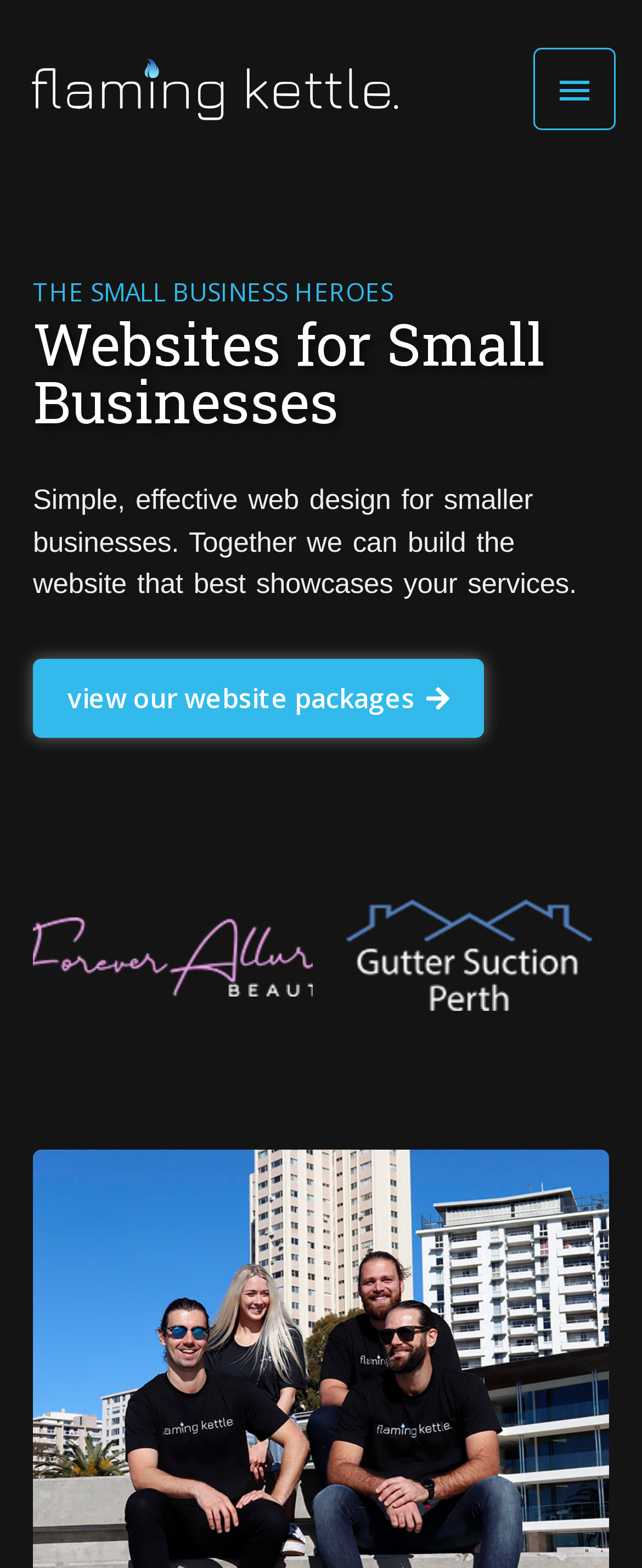Offer a detailed account of what is visible on the webpage.

The webpage is dedicated to Flaming Kettle, a local web design company in Perth that caters to small businesses, start-ups, and sole traders. At the top left corner, there is a link and an image, both labeled "Flaming Kettle", which likely serve as the company's logo. 

On the top right corner, there is a main menu button, which is currently not expanded. When expanded, it controls the primary menu. 

Below the top section, there is a prominent heading that reads "THE SMALL BUSINESS HEROES". Underneath this heading, there is another heading that says "Websites for Small Businesses". 

Following this, there is a paragraph of text that explains the company's web design services, stating that they can help build a website that showcases a business's services. Below this text, there is a link to "view our website packages". 

Further down, there are two groups of elements, each containing a link and an image. The first group is on the left side and features the "Empire Upholstery Logo", while the second group is on the right side and features the "Zippy colour" logo. These elements are likely examples of the company's previous work or client logos.